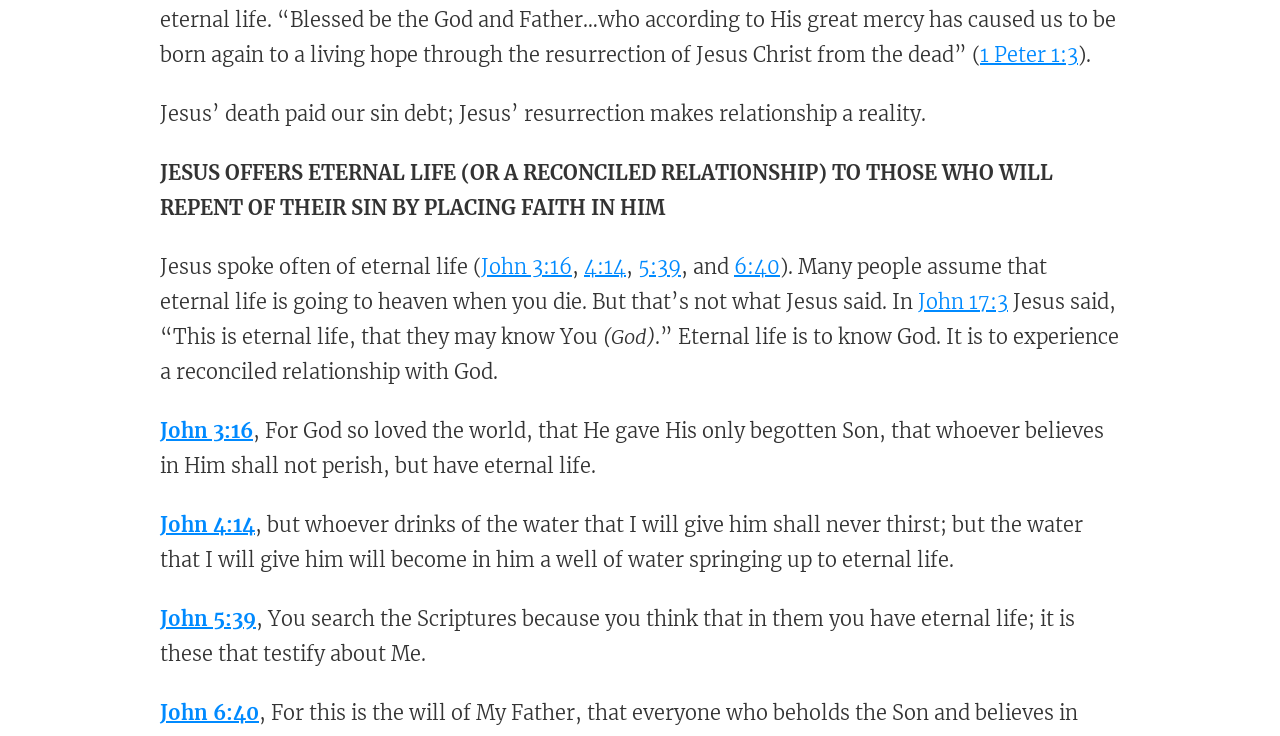Respond to the question below with a single word or phrase:
What is the significance of John 3:16?

God's love and eternal life